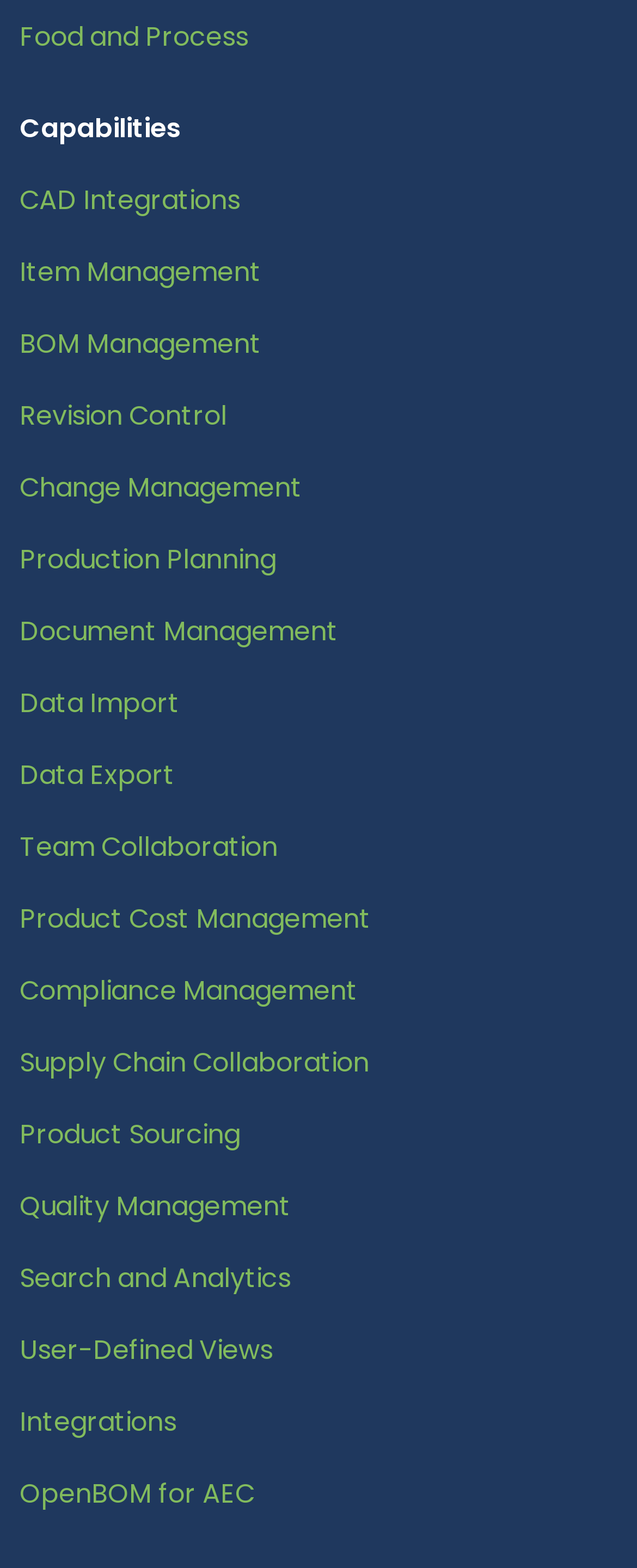Carefully examine the image and provide an in-depth answer to the question: What is the last link listed?

The last link listed is 'OpenBOM for AEC' which is a link element located at the bottom of the webpage with a bounding box of [0.031, 0.941, 0.4, 0.965].